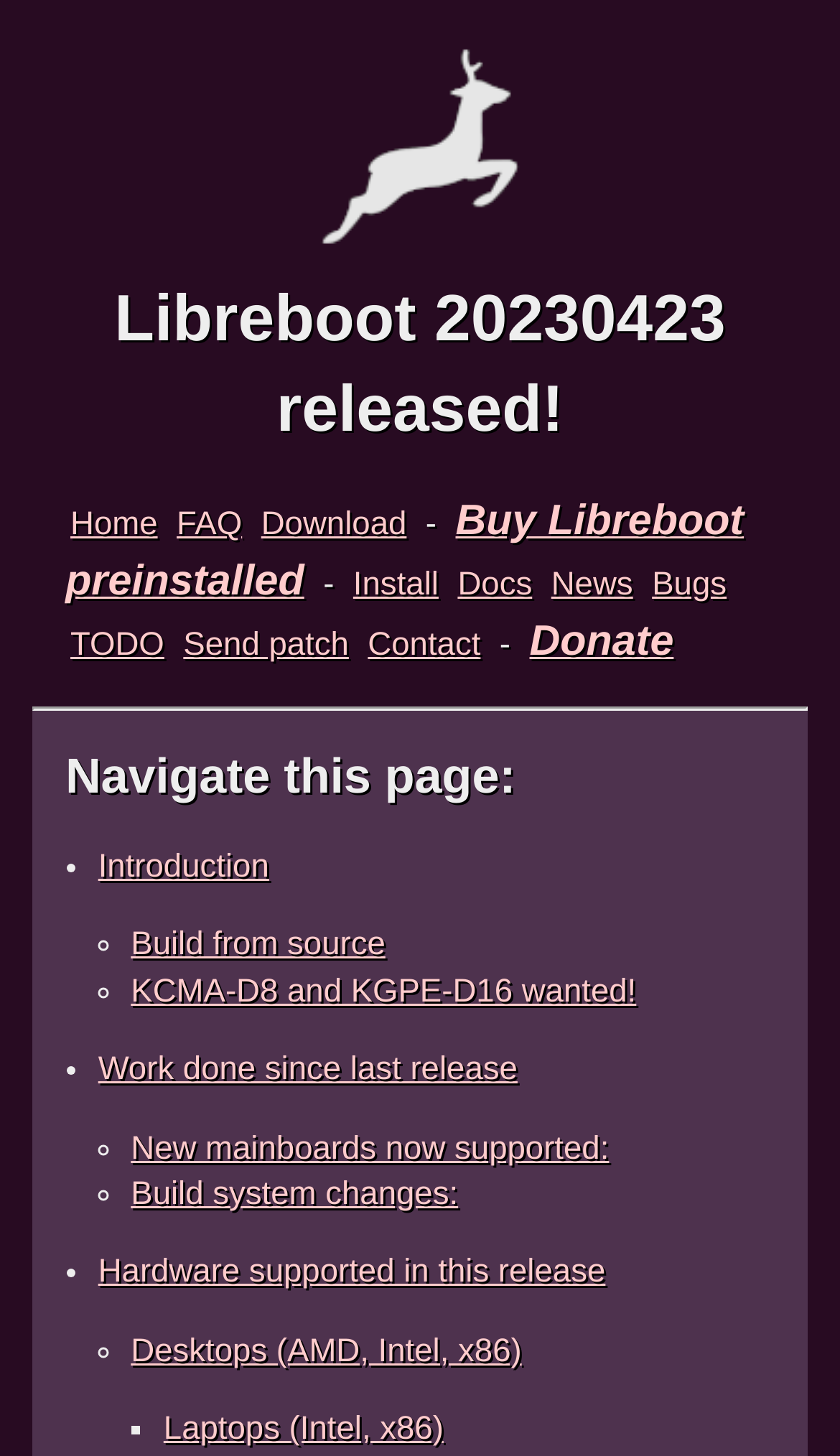Please identify the bounding box coordinates of the element's region that I should click in order to complete the following instruction: "View post 'March 2024 Jubileo: News & Updates'". The bounding box coordinates consist of four float numbers between 0 and 1, i.e., [left, top, right, bottom].

None